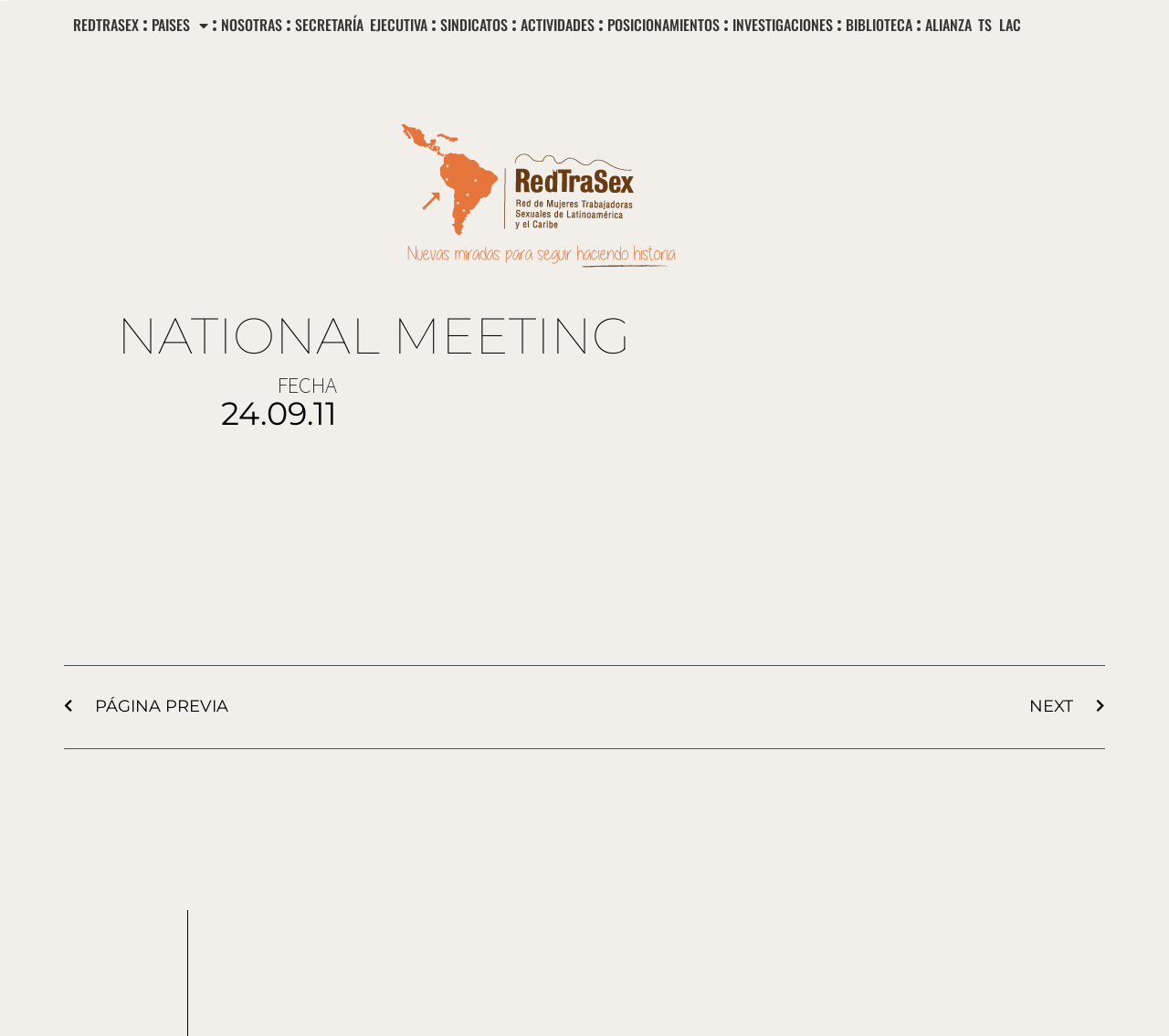What are the main sections of the website?
Please answer the question with a detailed response using the information from the screenshot.

The main sections of the website can be found in the links at the top of the webpage, which include 'REDTRASEX', 'PAISES', 'NOSOTRAS', 'SECRETARÍA EJECUTIVA', 'SINDICATOS', 'ACTIVIDADES', 'POSICIONAMIENTOS', 'INVESTIGACIONES', 'BIBLIOTECA', and 'ALIANZA TS LAC'.